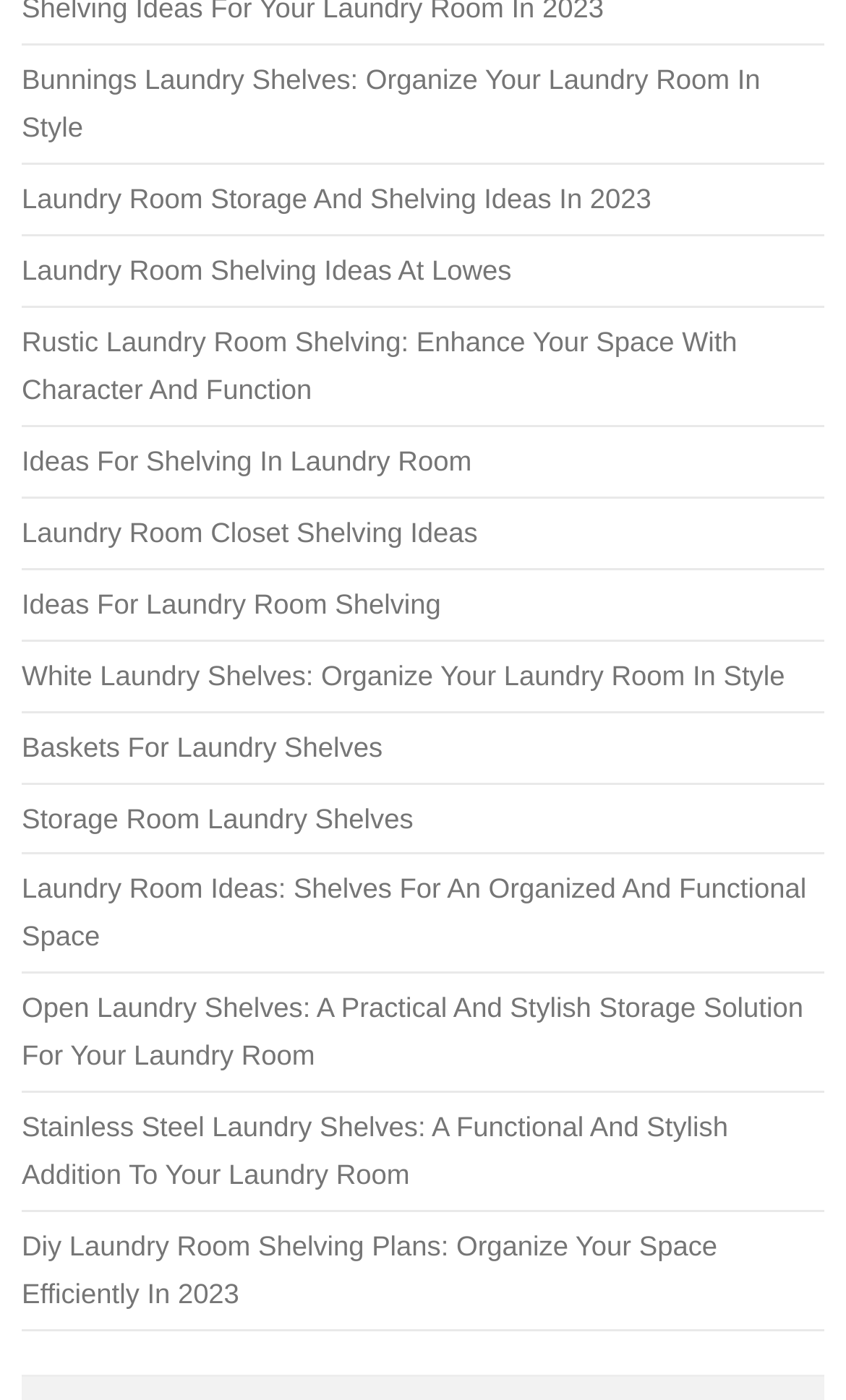Use one word or a short phrase to answer the question provided: 
Are there links about specific materials for laundry shelves?

Yes